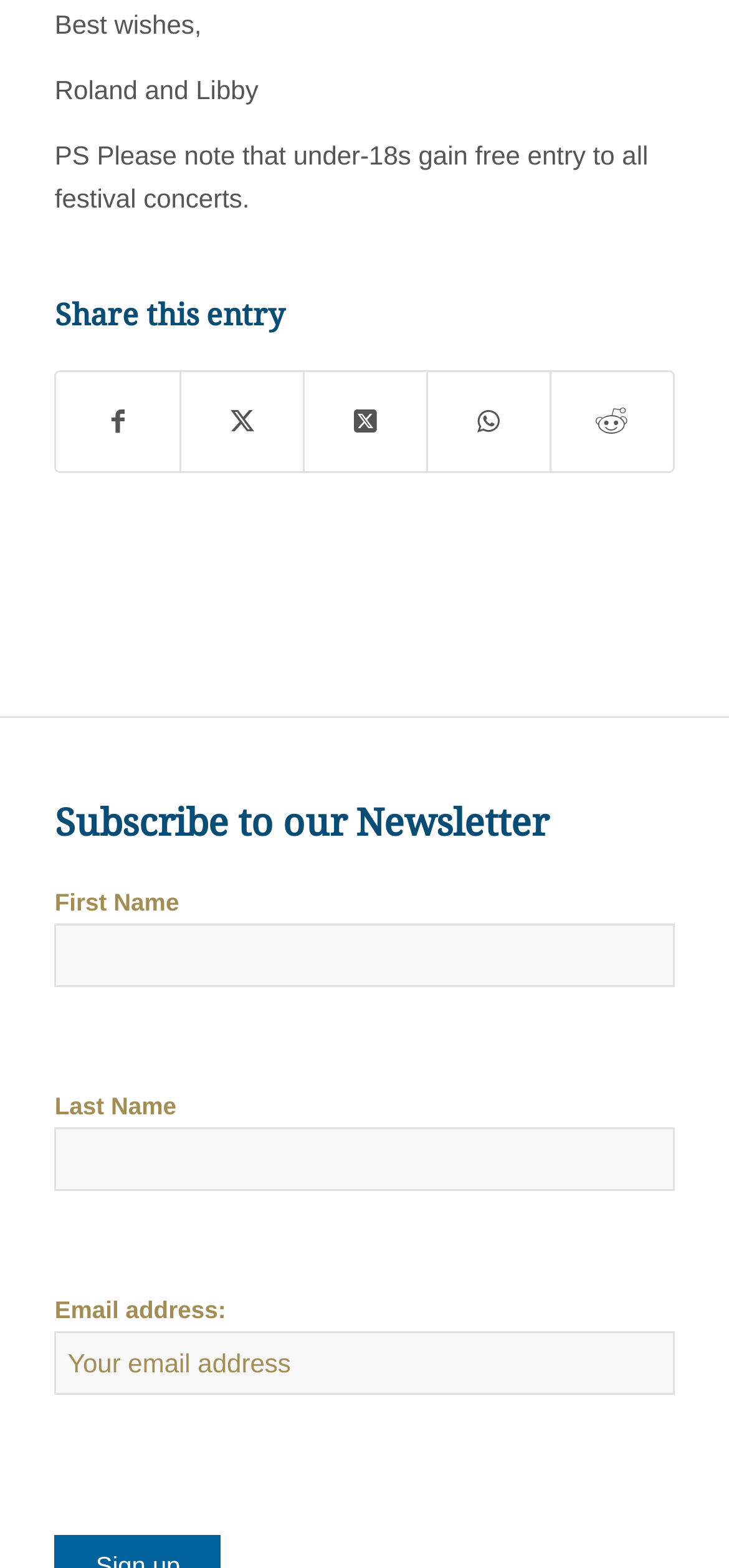Find and provide the bounding box coordinates for the UI element described here: "Share on Twitter". The coordinates should be given as four float numbers between 0 and 1: [left, top, right, bottom].

[0.249, 0.237, 0.415, 0.3]